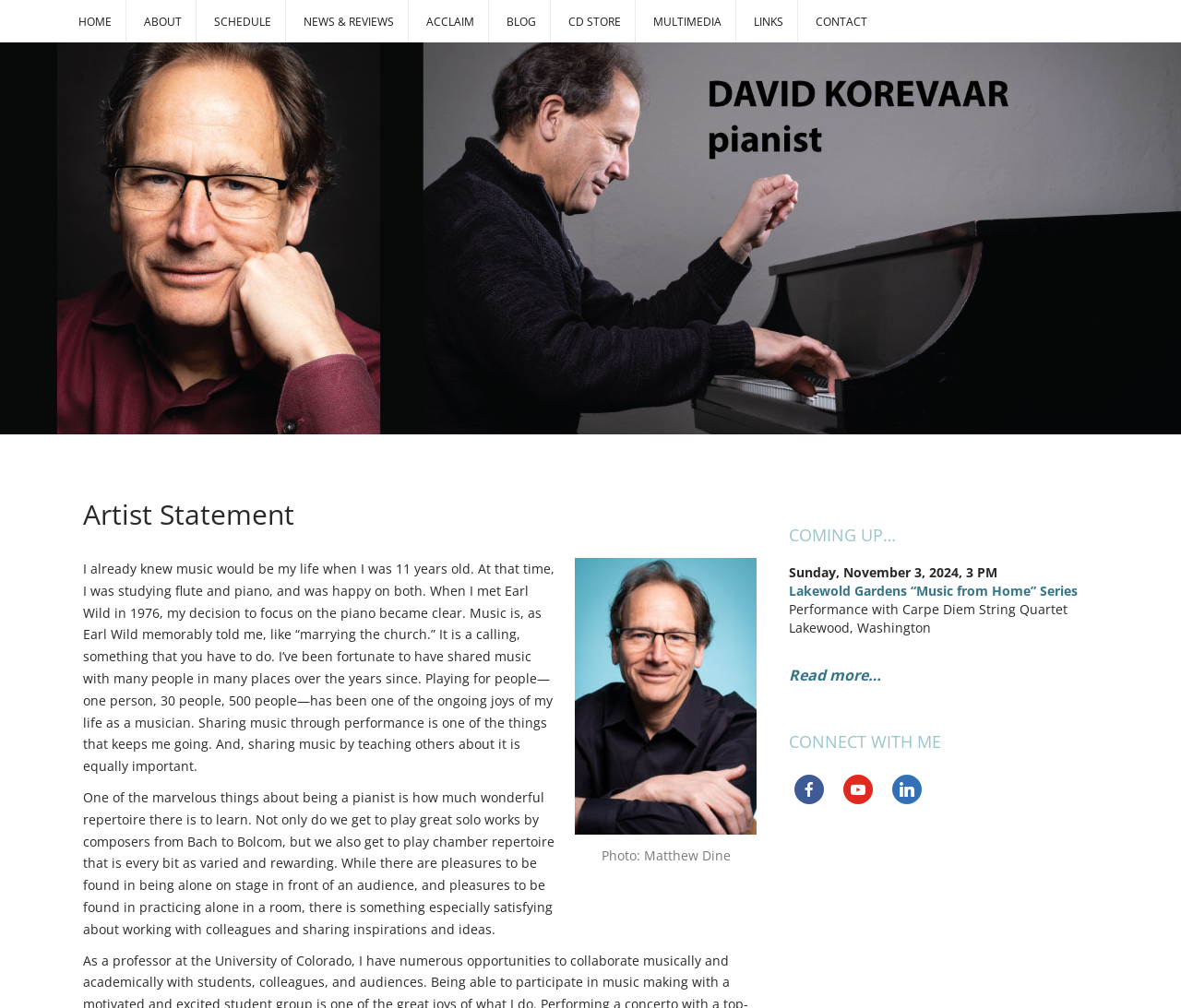Please locate the bounding box coordinates for the element that should be clicked to achieve the following instruction: "go to home page". Ensure the coordinates are given as four float numbers between 0 and 1, i.e., [left, top, right, bottom].

[0.066, 0.014, 0.095, 0.029]